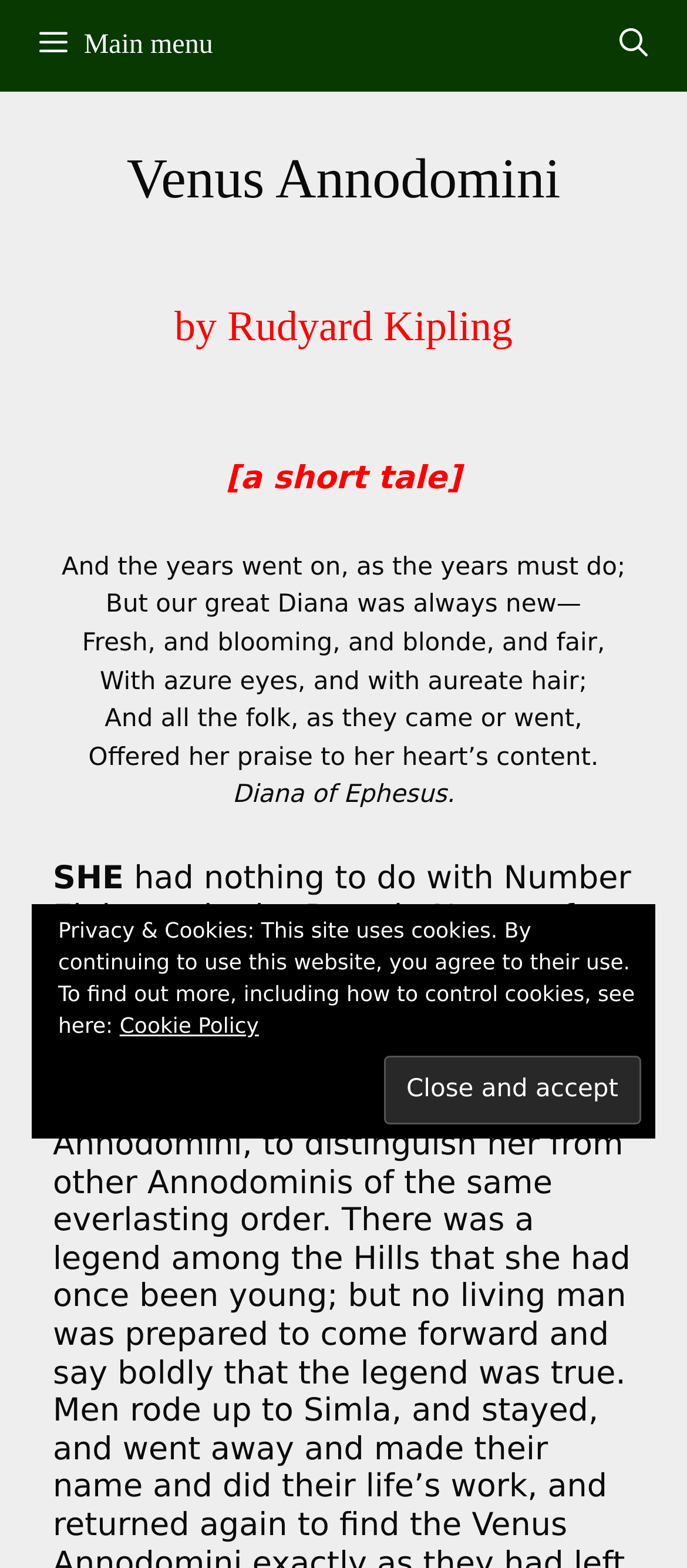What is the name of the Indian deity mentioned in the poem?
Carefully analyze the image and provide a detailed answer to the question.

The name of the Indian deity can be found in the poem, specifically in the line 'Diana of Ephesus.' which is located near the middle of the poem.